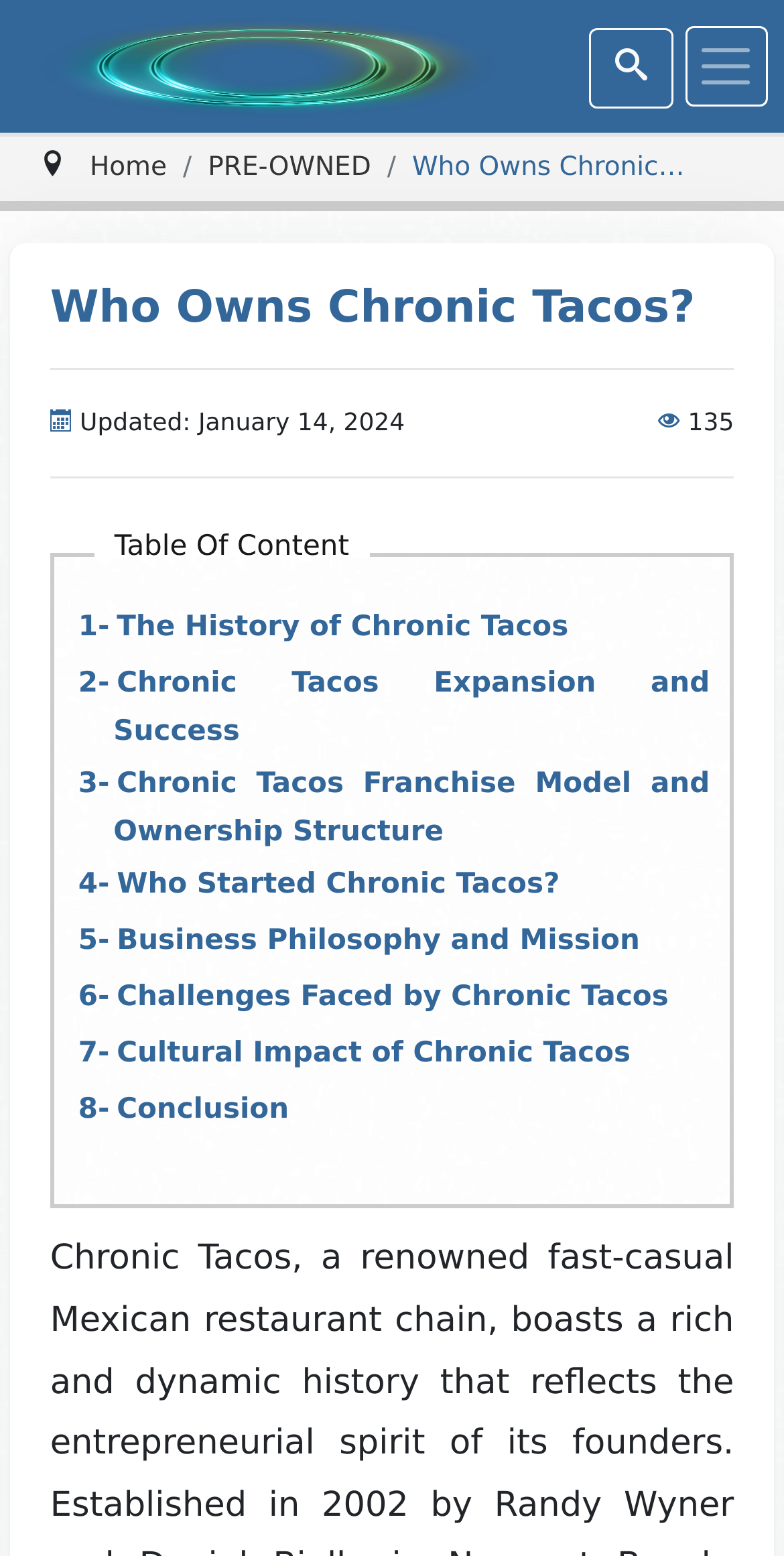What is the name of the company being discussed?
Please provide a single word or phrase based on the screenshot.

Chronic Tacos